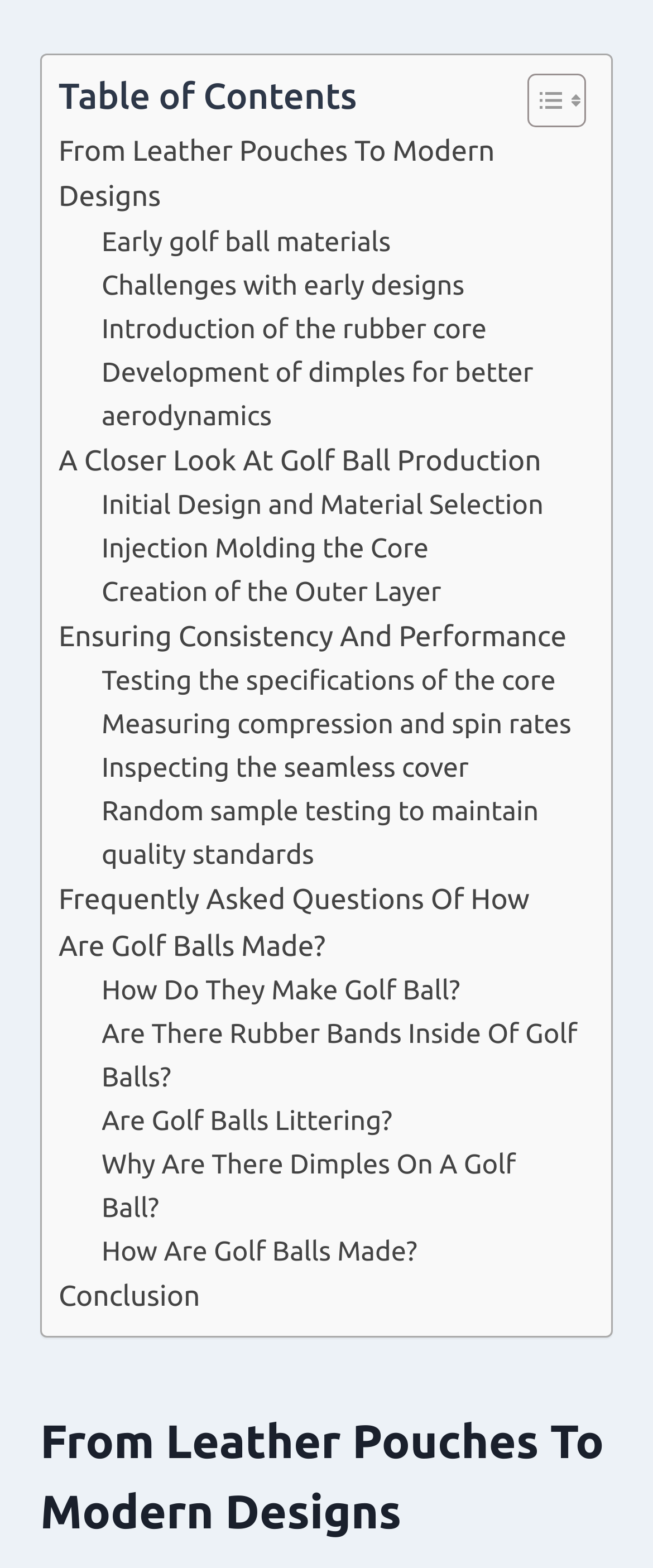Is there a button to toggle the table of contents?
Answer the question with detailed information derived from the image.

I found a button element with the text 'Toggle Table of Content' in the table of contents section. This button has a bounding box coordinate of [0.769, 0.046, 0.885, 0.082] and contains two image elements.